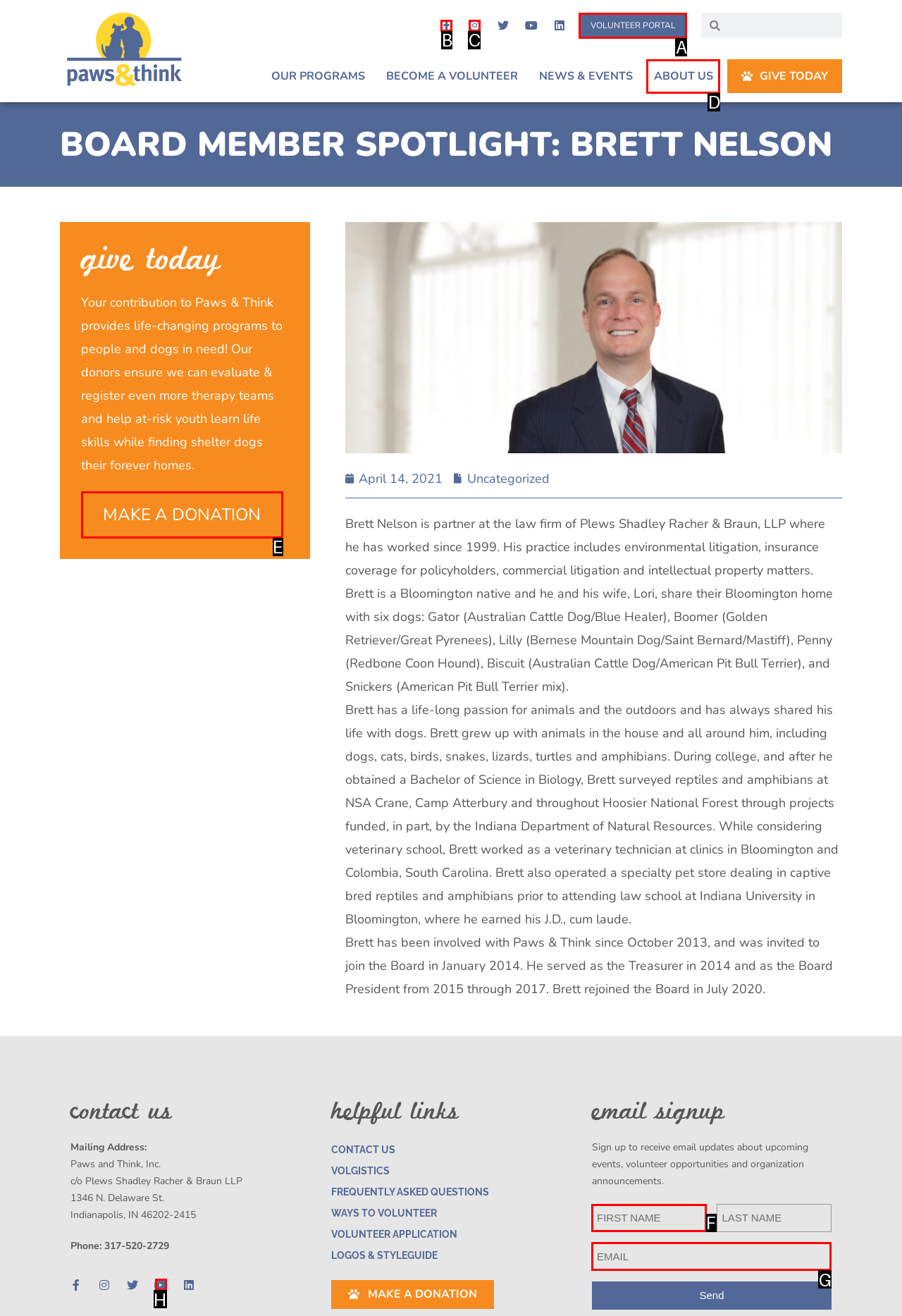Choose the UI element to click on to achieve this task: Sign up for email updates. Reply with the letter representing the selected element.

F